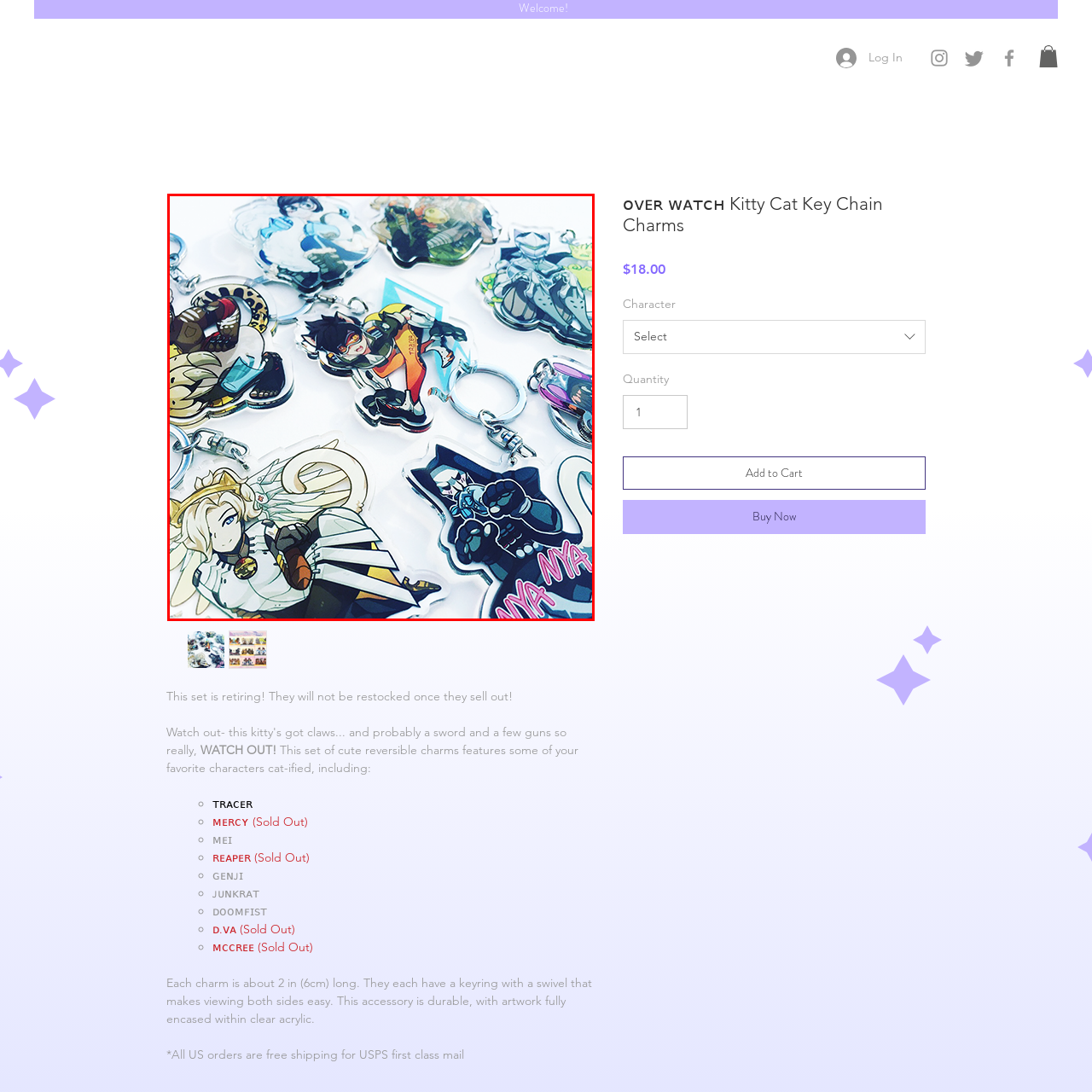Please scrutinize the image marked by the red boundary and answer the question that follows with a detailed explanation, using the image as evidence: 
What feature do the keyrings include?

The caption states that the keyrings include a swivel feature, which allows for easy viewing of both sides of the reversible acrylic charm, making them functional and durable collectibles.